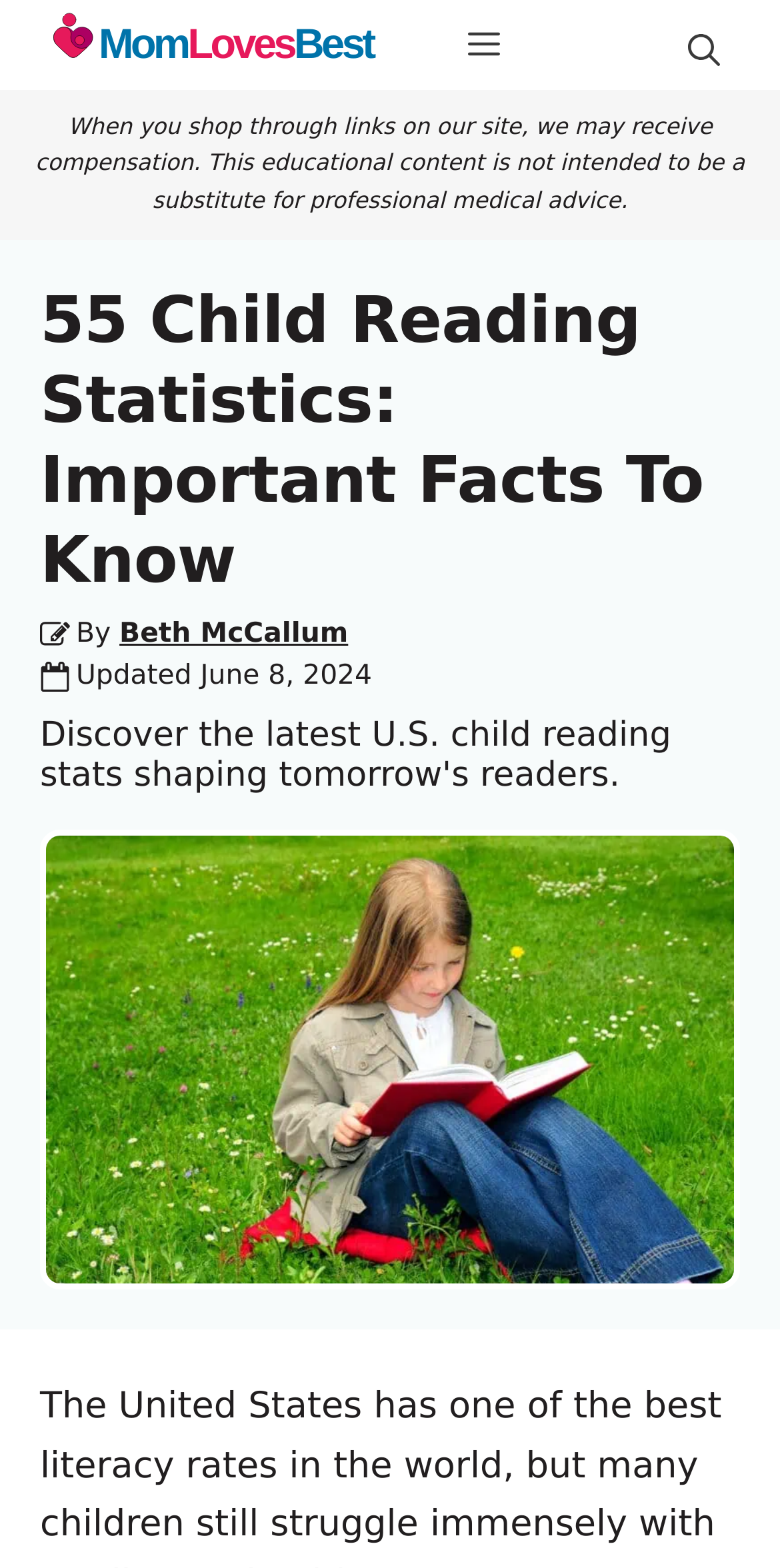What is the primary navigation menu called?
Please provide a full and detailed response to the question.

I found the name of the primary navigation menu by looking at the label of the navigation element at the top of the page, which contains links to other parts of the website.